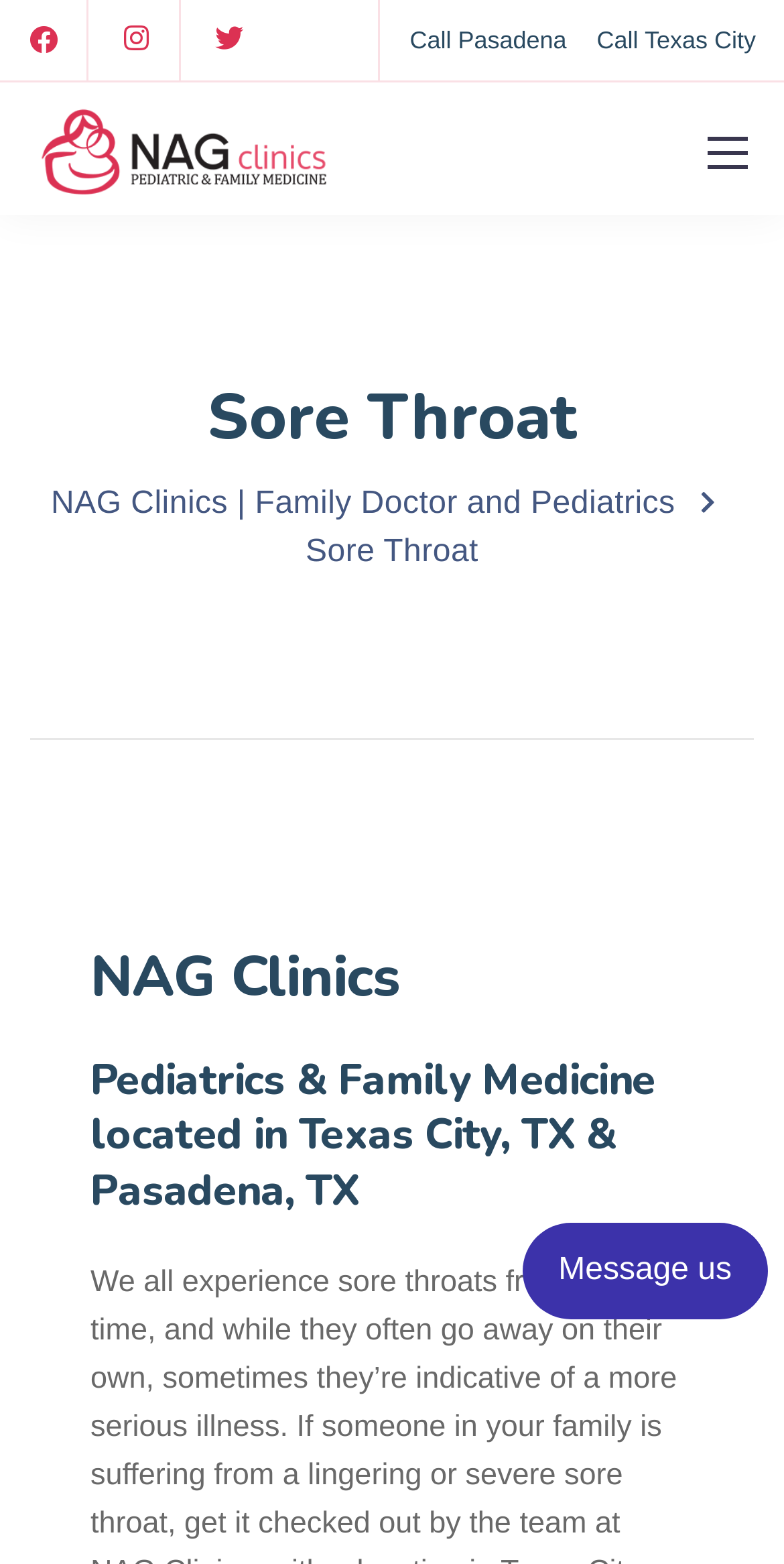Create an elaborate caption for the webpage.

The webpage is about NAG Clinics, a family doctor and pediatrics service provider with locations in Pasadena and Texas City, Texas. At the top left corner, there are three social media links represented by icons. Next to them, there are two links to call the clinics in Pasadena and Texas City, respectively. 

Below these links, the clinic's logo is displayed, which is an image with the text "NAG Clinics | Family Doctor and Pediatrics". To the right of the logo, there is a button with no text. 

The main content of the webpage starts with a heading that reads "Sore Throat", which is centered at the top of the page. Below this heading, there is a link with the same text as the logo, "NAG Clinics | Family Doctor and Pediatrics". This link is followed by two subheadings, "NAG Clinics" and "Pediatrics & Family Medicine located in Texas City, TX & Pasadena, TX", which are stacked on top of each other. 

At the bottom right corner of the page, there is an iframe, which likely contains additional content or a map. Overall, the webpage has a simple layout with a focus on providing information about the clinic and its services.